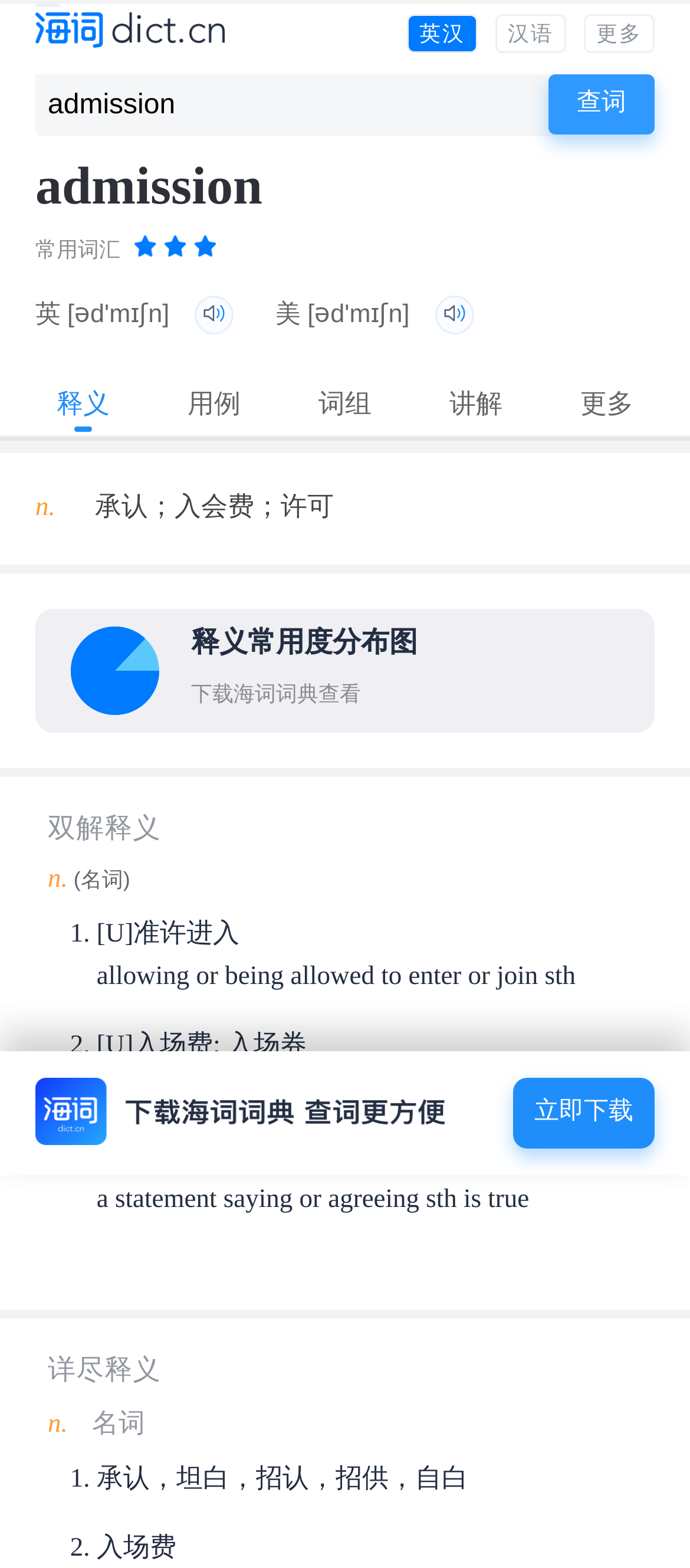Create an in-depth description of the webpage, covering main sections.

This webpage is a dictionary page for the word "admission" on a website called "海词词典" (Hai Ci Dictionary). At the top left corner, there is a link to the mobile version of the dictionary, accompanied by a small image of a mobile phone. Below it, there are three links to switch between English, Chinese, and more language options.

In the center of the page, there is a search bar where users can input a word or phrase to look up. Next to the search bar, there is a button labeled "查词" (Search). Above the search bar, there is a heading with the word "admission" in a larger font size.

Below the search bar, there are several sections explaining the word "admission". The first section has a heading "释义" (Definition) and provides a brief explanation of the word. The second section has a heading "用例" (Examples) and lists several example sentences using the word. The third section has a heading "词组" (Collocations) and lists several phrases related to the word. The fourth section has a heading "讲解" (Explanation) and provides a detailed explanation of the word.

The main content of the page is divided into two columns. The left column lists the different meanings of the word "admission", including its noun forms and example sentences. The right column provides a detailed explanation of each meaning, including its pronunciation, synonyms, and antonyms.

There are also several images on the page, including a star rating system to indicate the frequency of the word, and a "播放读音" (Play Pronunciation) button to listen to the pronunciation of the word. At the bottom of the page, there are links to download the dictionary app and to view more information about the word.